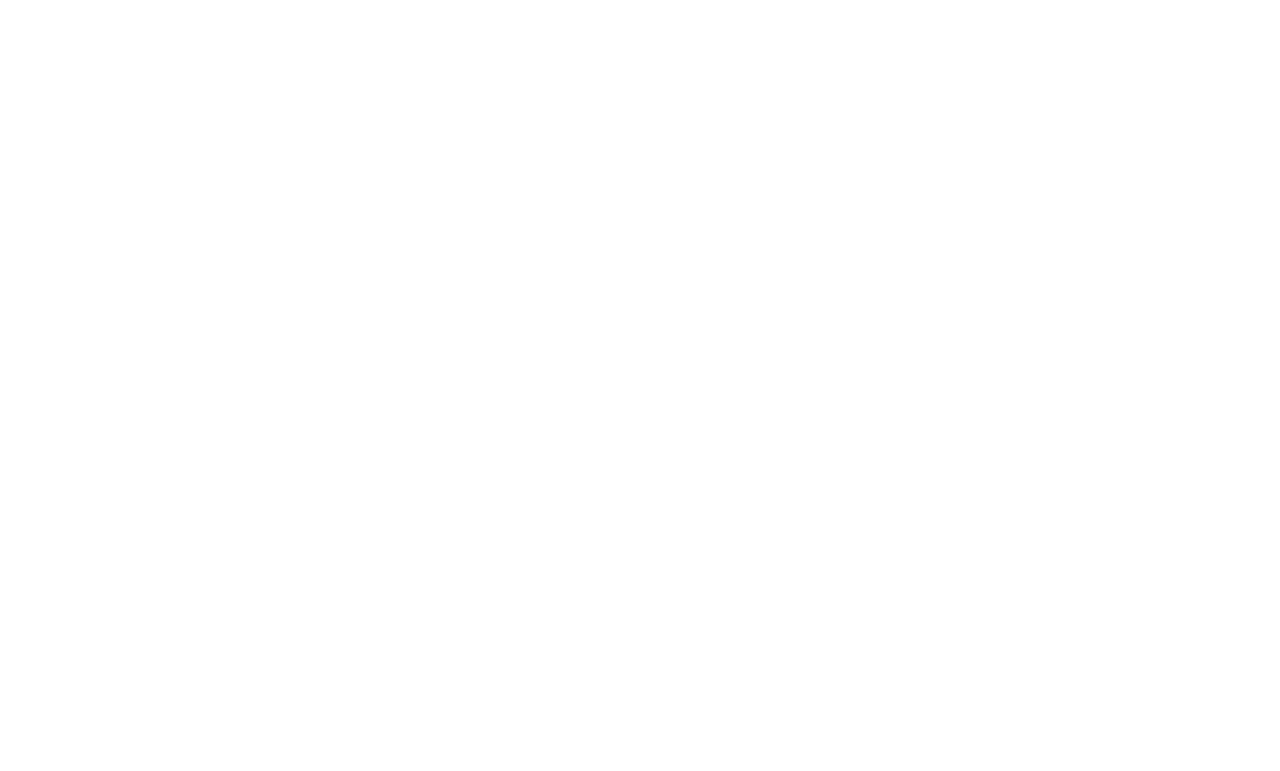What is the first category listed under 'Read'?
Provide a short answer using one word or a brief phrase based on the image.

Food & Drink